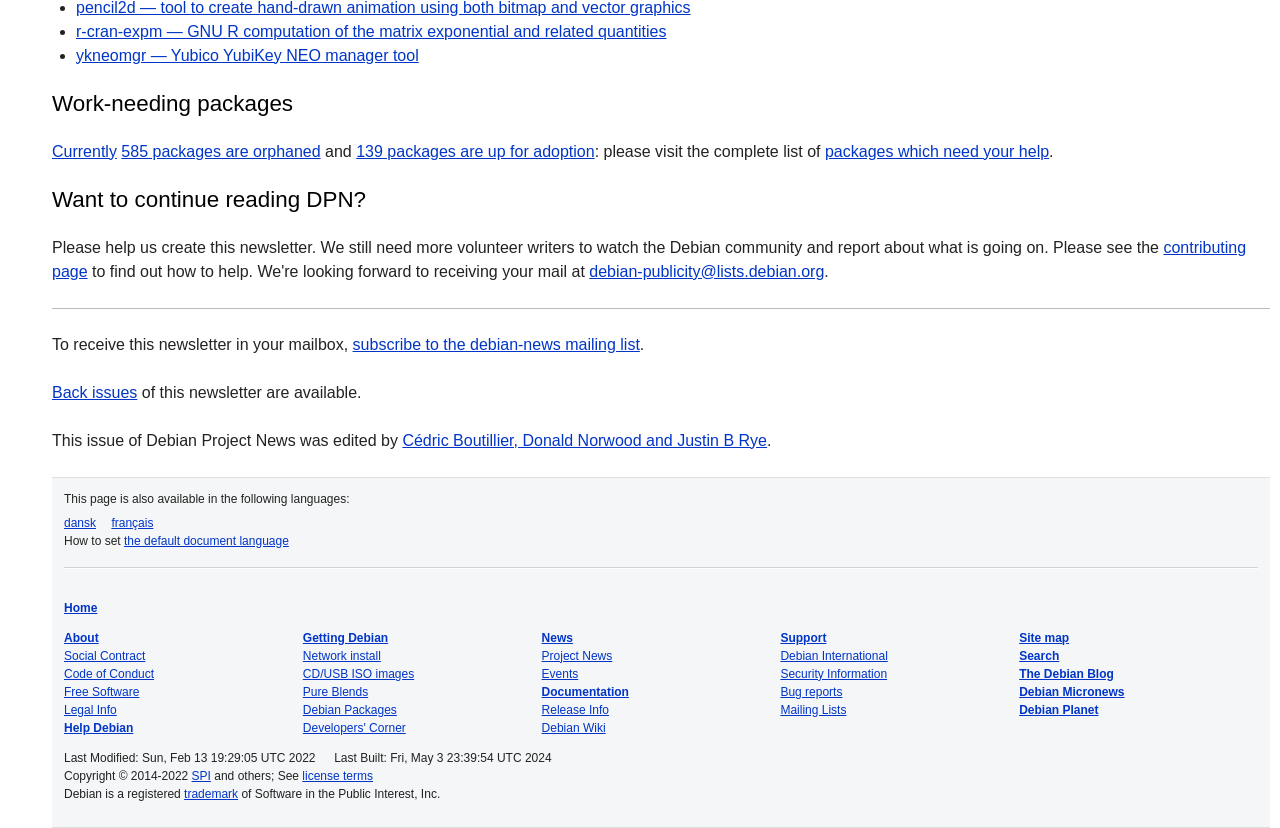How can I receive this newsletter in my mailbox?
Answer the question with a detailed explanation, including all necessary information.

I found the answer by reading the sentence 'To receive this newsletter in your mailbox, subscribe to the debian-news mailing list.' which provides the instructions on how to receive the newsletter.